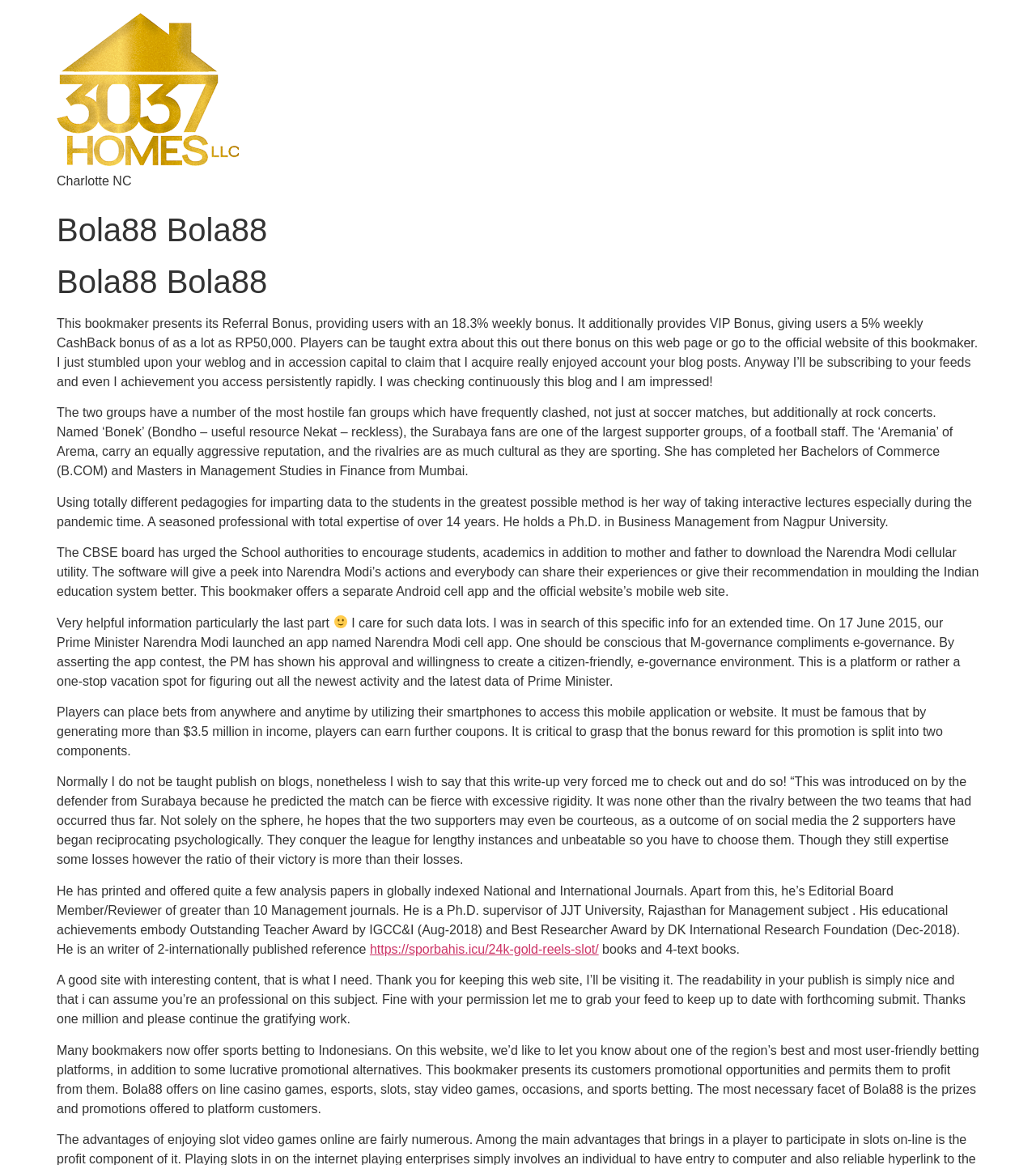Answer briefly with one word or phrase:
What is the name of the football team mentioned?

Arema